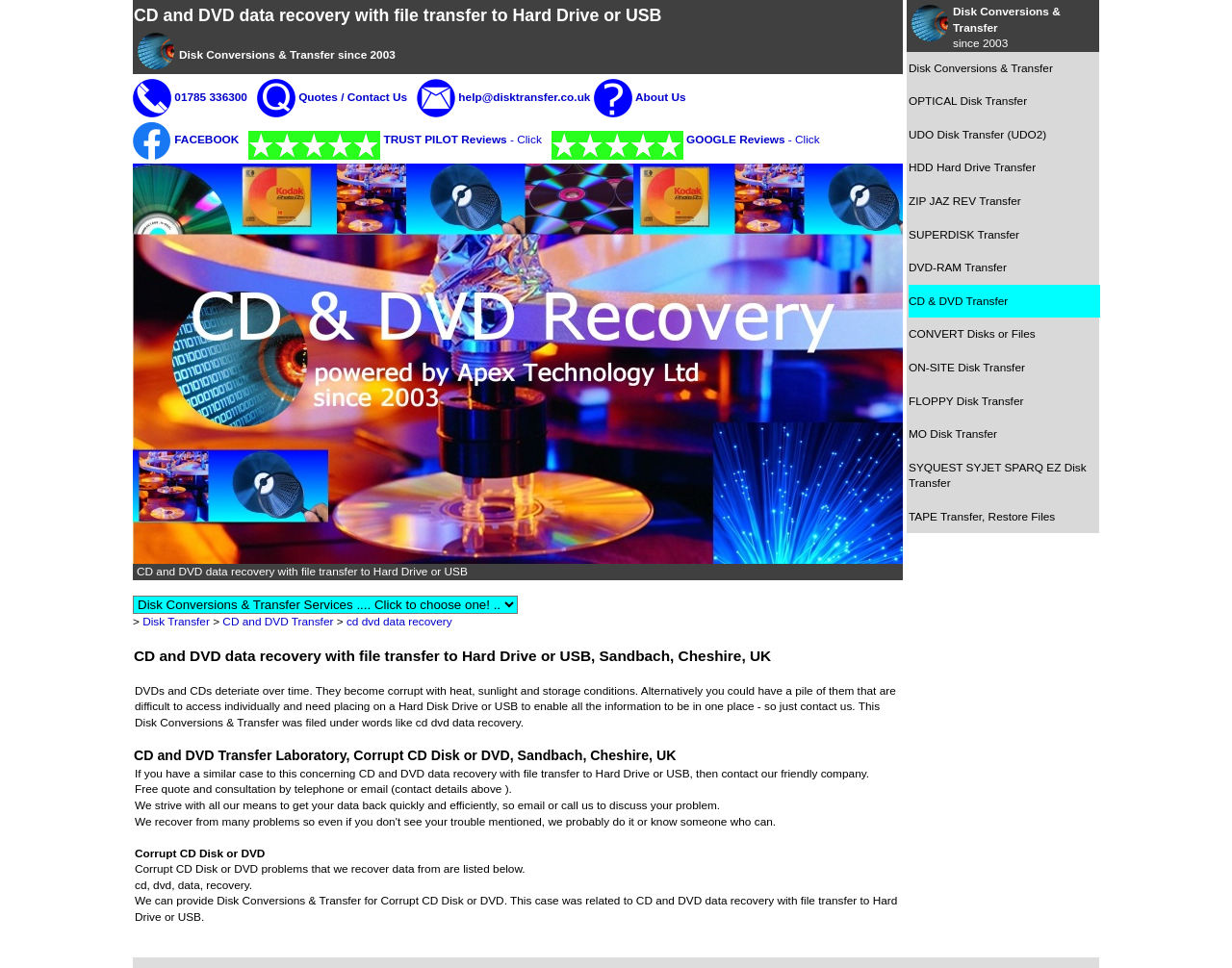Please identify the bounding box coordinates of the element that needs to be clicked to execute the following command: "Click Contact Us". Provide the bounding box using four float numbers between 0 and 1, formatted as [left, top, right, bottom].

[0.108, 0.033, 0.145, 0.076]